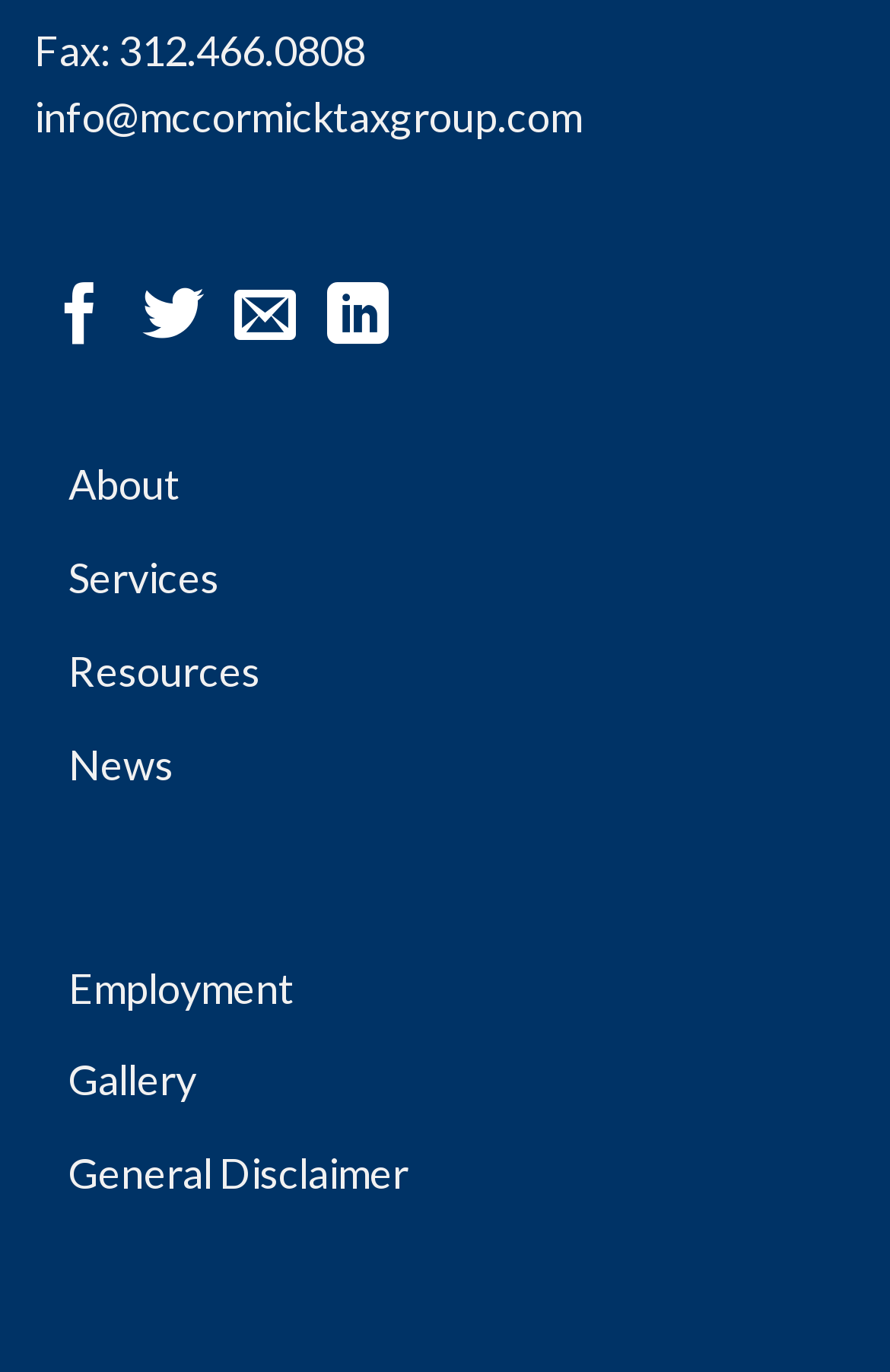Use a single word or phrase to answer the question: 
What is the fax number of McCormick Tax Group?

312.466.0808